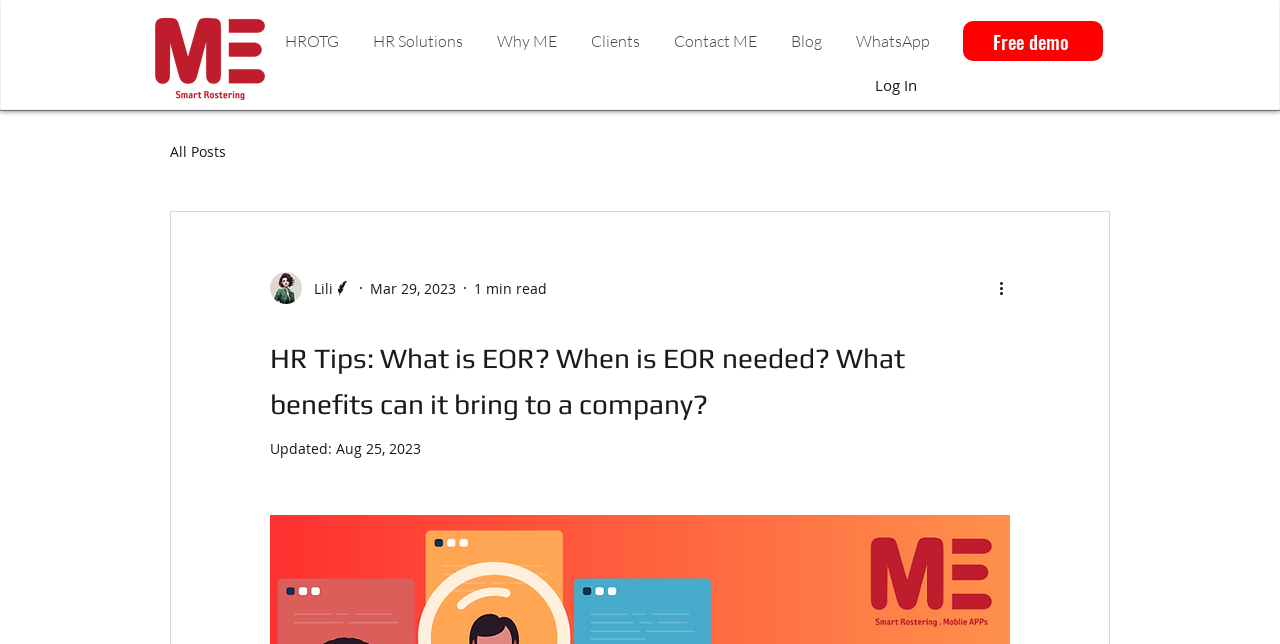Specify the bounding box coordinates for the region that must be clicked to perform the given instruction: "Go to 'HR Solutions'".

[0.28, 0.04, 0.377, 0.087]